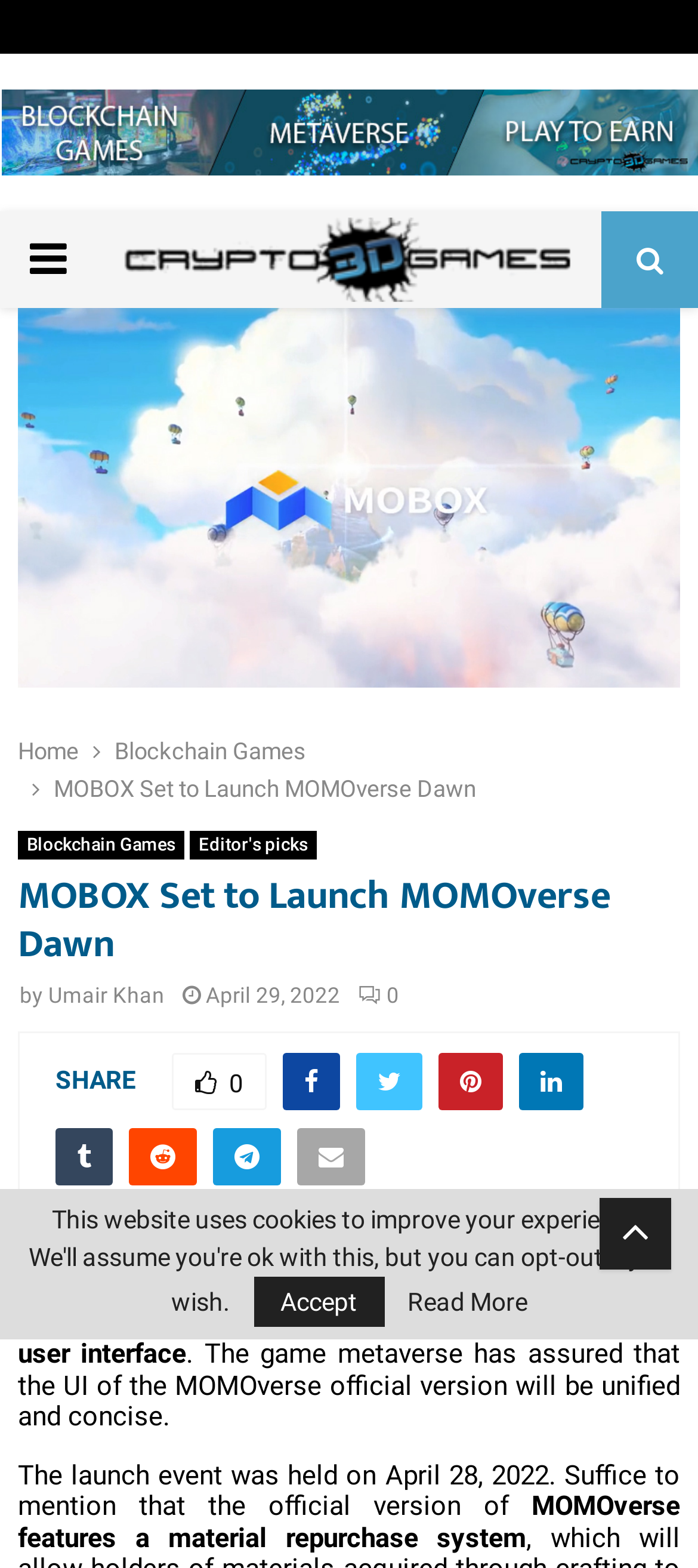Find the bounding box coordinates for the HTML element described in this sentence: "input value="Search" name="s" value="Search"". Provide the coordinates as four float numbers between 0 and 1, in the format [left, top, right, bottom].

None